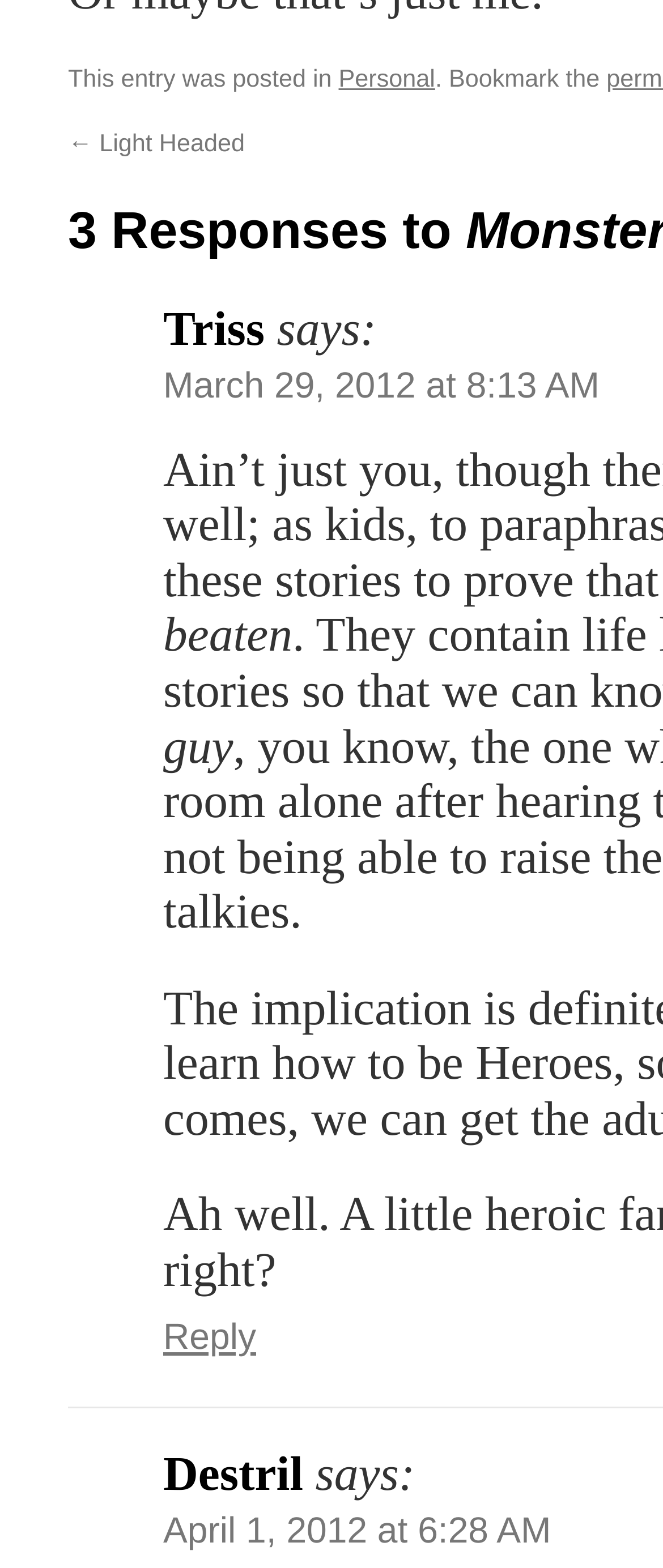What is the title of the post?
Using the image, answer in one word or phrase.

Not specified